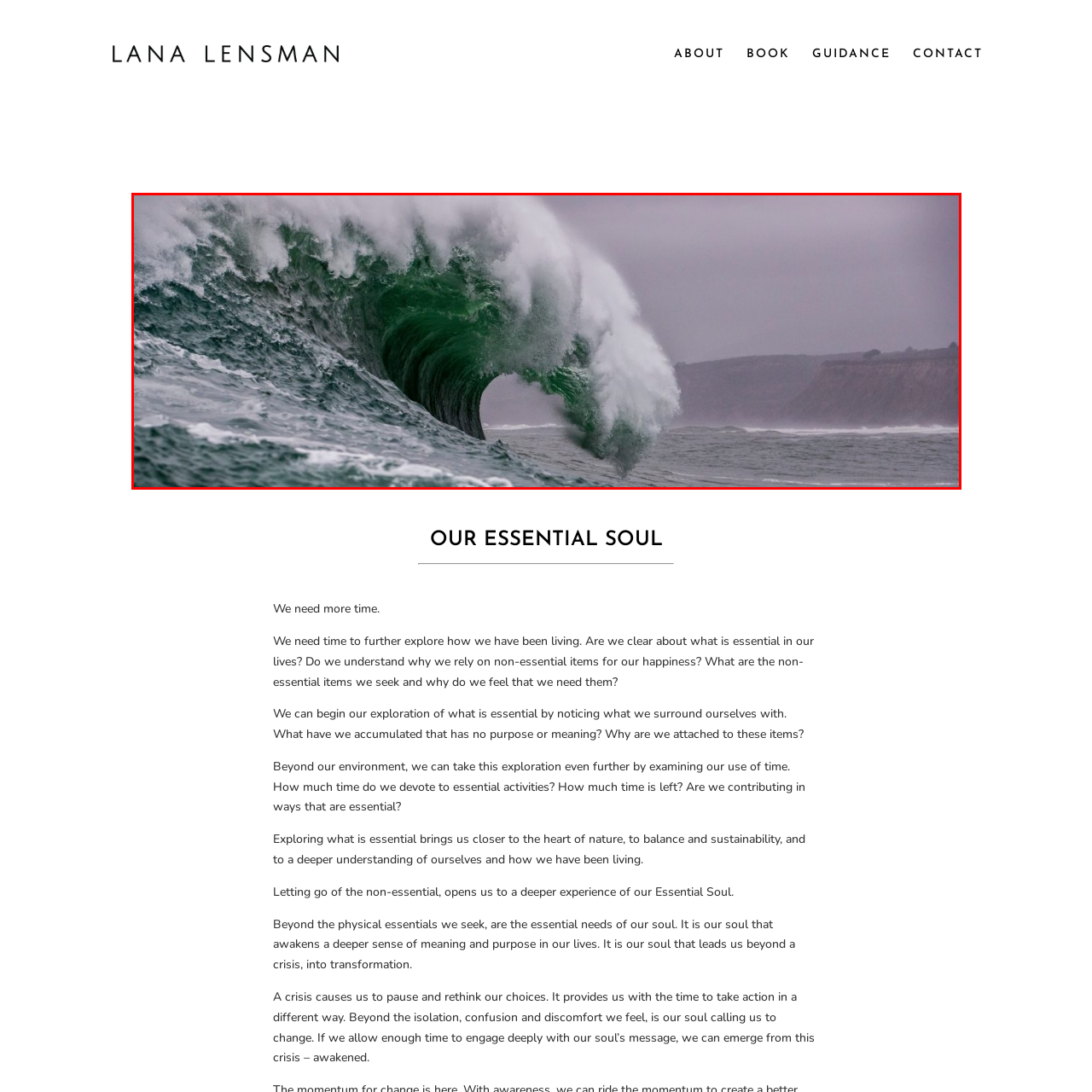What is the mood of the sky in the background? View the image inside the red bounding box and respond with a concise one-word or short-phrase answer.

Moody and overcast